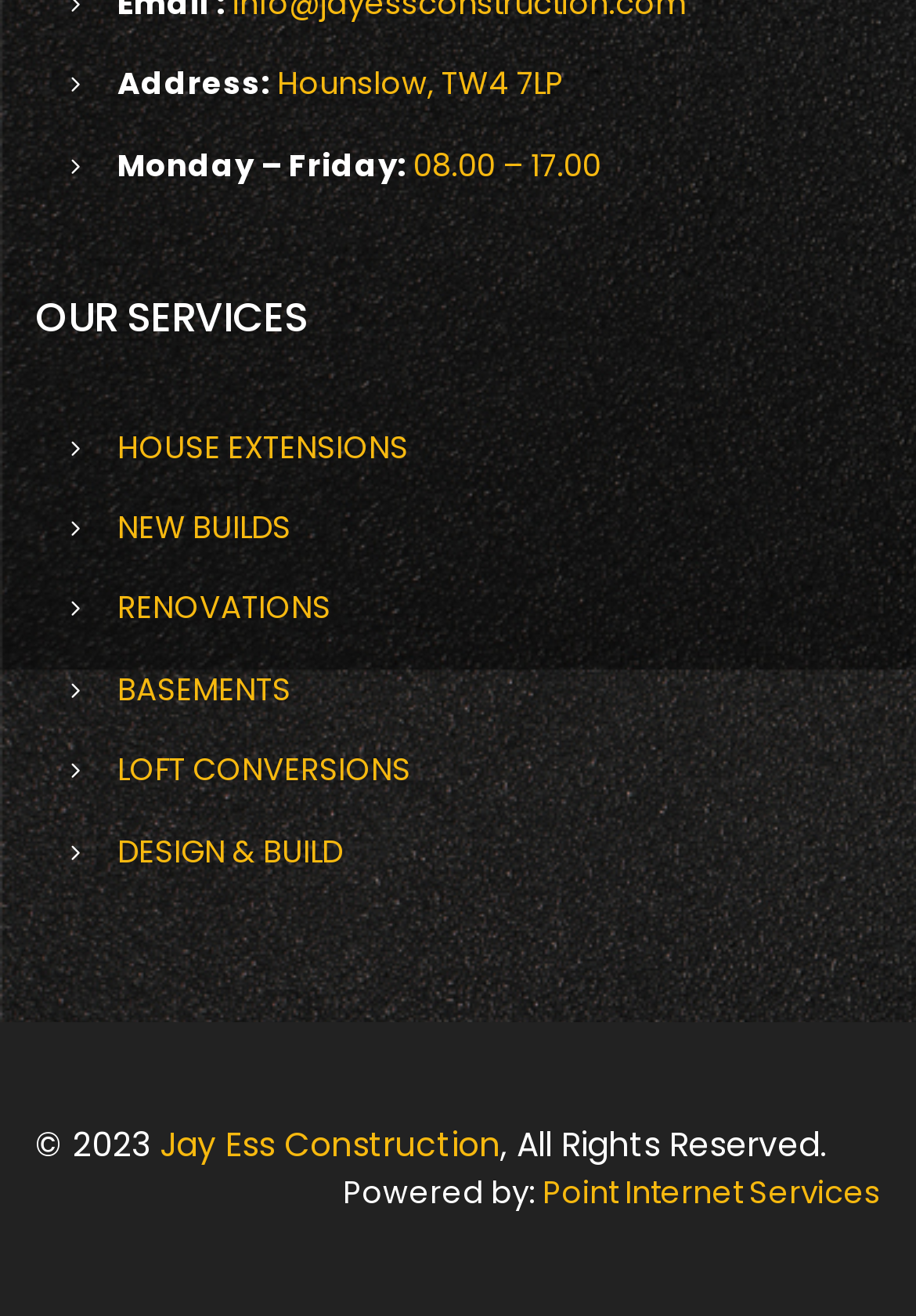Identify the bounding box coordinates for the element you need to click to achieve the following task: "go to Point Internet Services". The coordinates must be four float values ranging from 0 to 1, formatted as [left, top, right, bottom].

[0.592, 0.89, 0.962, 0.923]